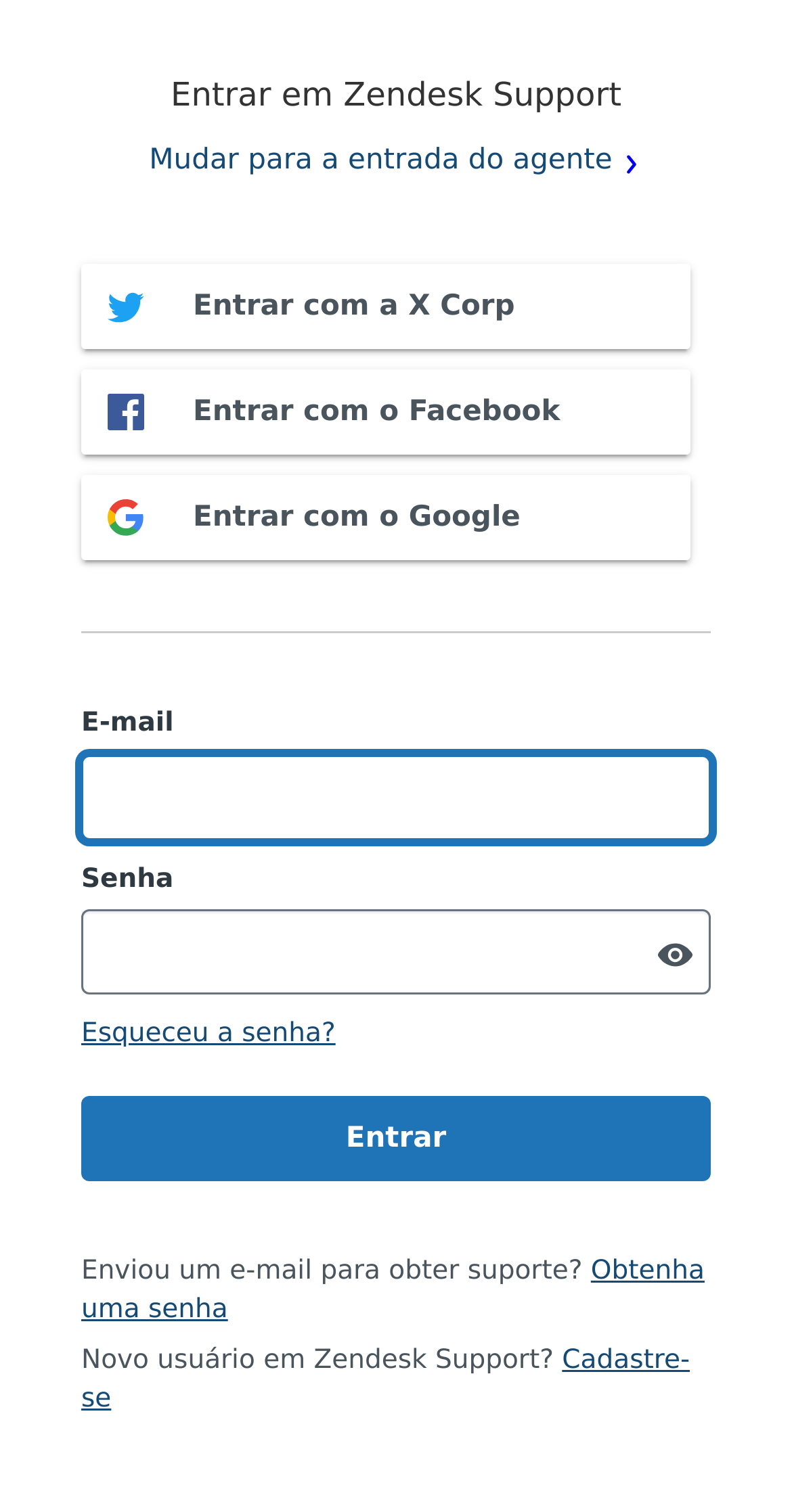Please determine the bounding box coordinates for the element that should be clicked to follow these instructions: "Log in with Facebook".

[0.103, 0.244, 0.872, 0.301]